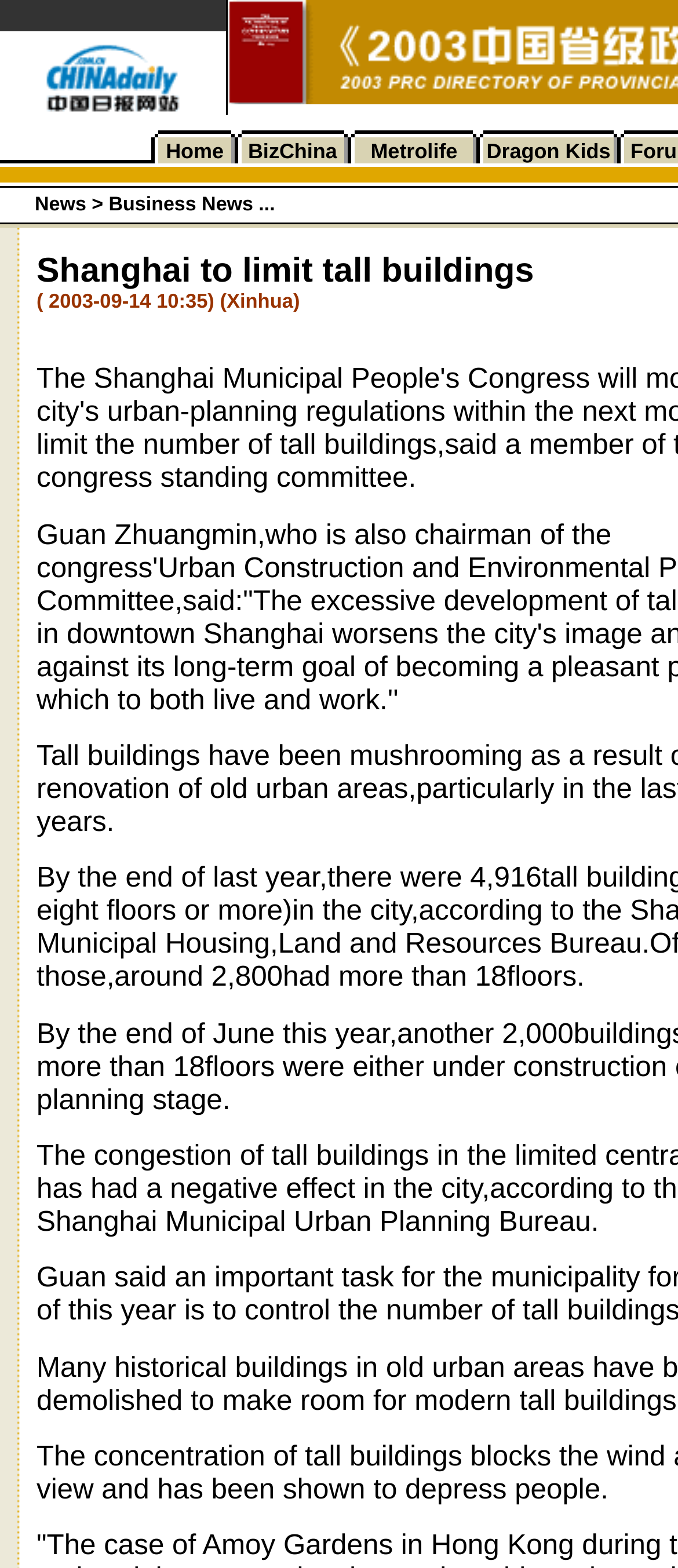Using the description: "Dragon Kids", identify the bounding box of the corresponding UI element in the screenshot.

[0.718, 0.088, 0.9, 0.104]